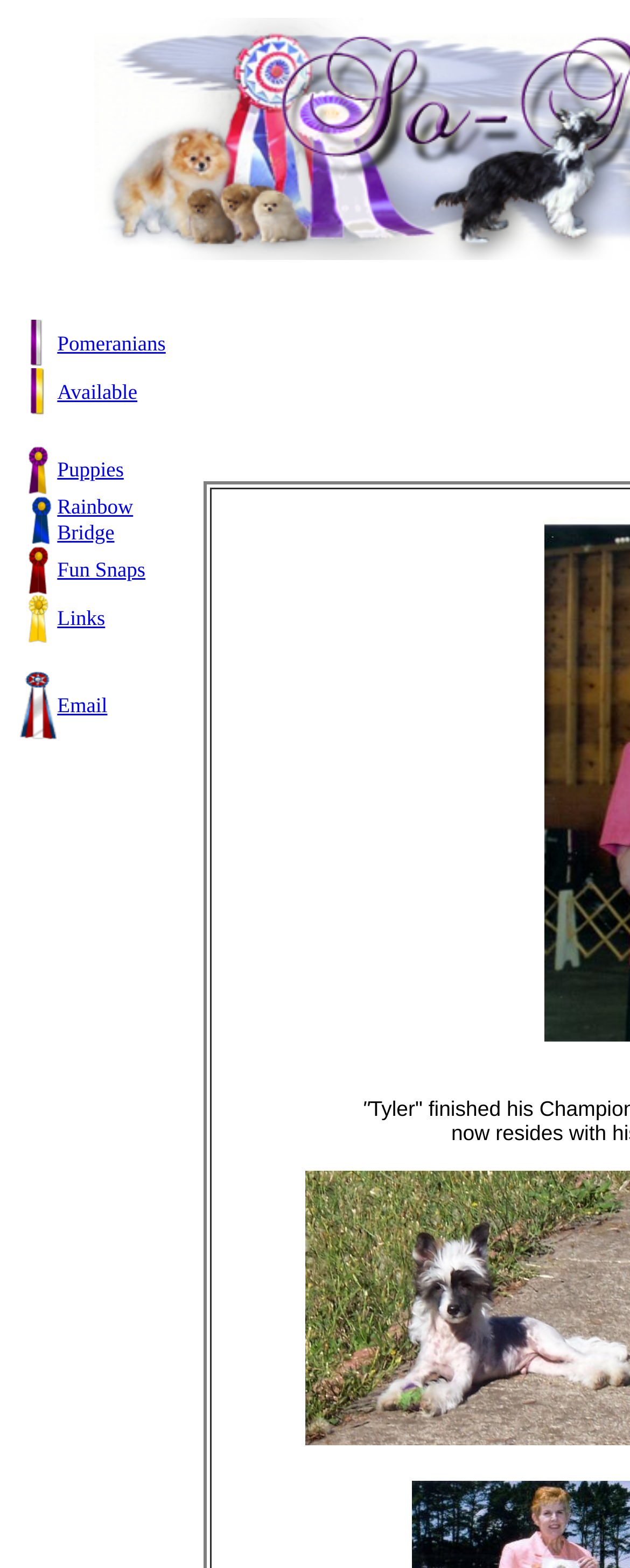Answer succinctly with a single word or phrase:
What is the purpose of the webpage?

Breeding and handling of toy breed dogs